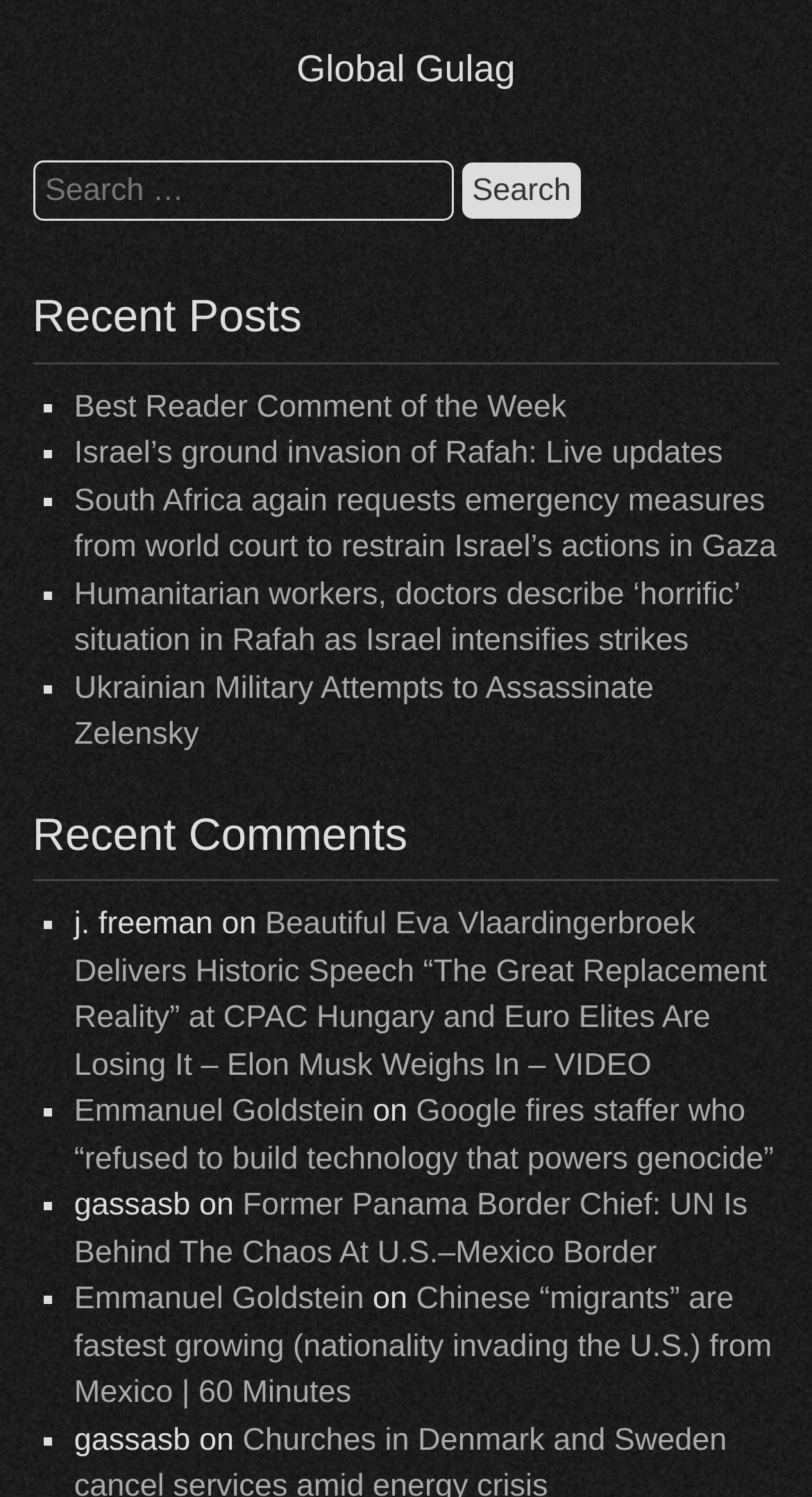Please identify the bounding box coordinates of the element that needs to be clicked to perform the following instruction: "View City Holidays".

None